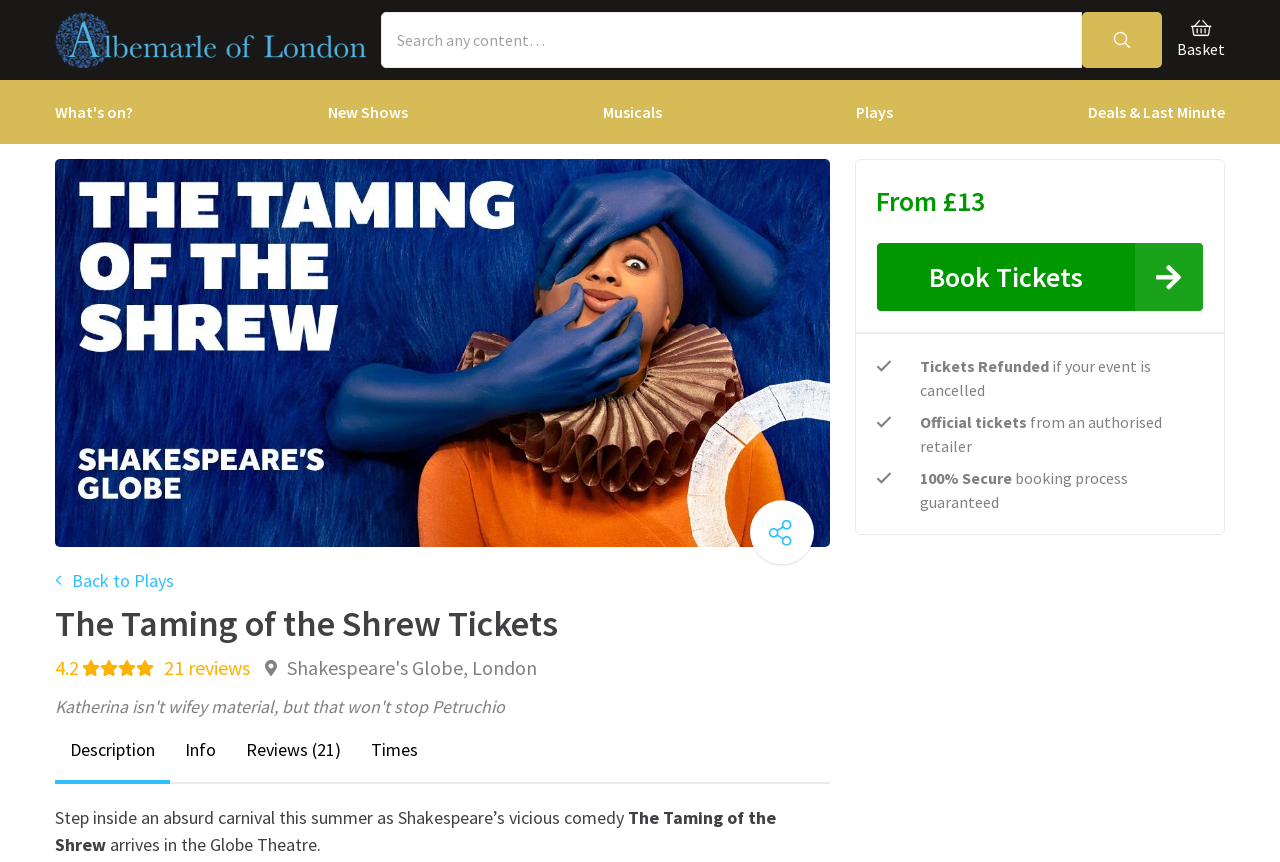Can you pinpoint the bounding box coordinates for the clickable element required for this instruction: "View What's on?"? The coordinates should be four float numbers between 0 and 1, i.e., [left, top, right, bottom].

[0.031, 0.093, 0.116, 0.167]